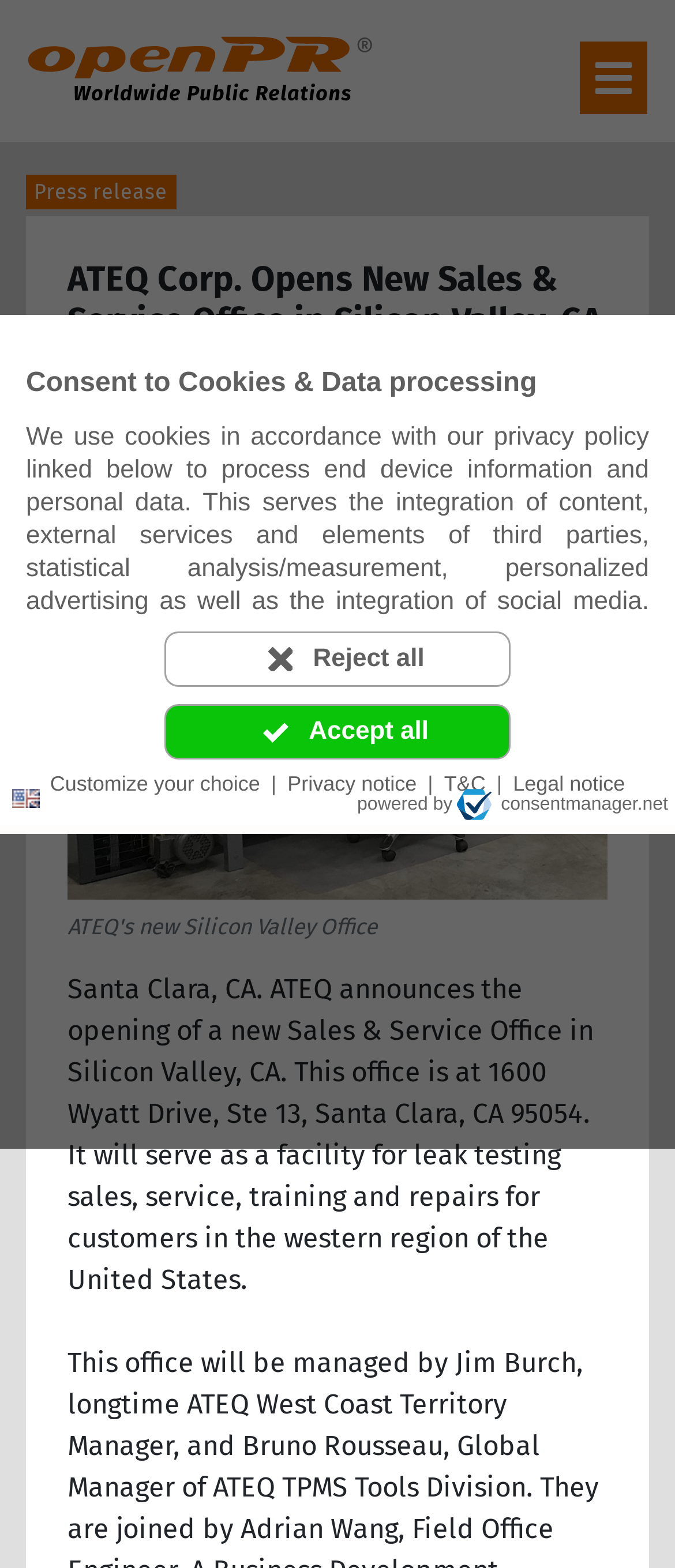Determine the bounding box coordinates of the clickable element necessary to fulfill the instruction: "Click the 'Business, Economy, Finances, Banking & Insurance' link". Provide the coordinates as four float numbers within the 0 to 1 range, i.e., [left, top, right, bottom].

[0.1, 0.229, 0.767, 0.266]